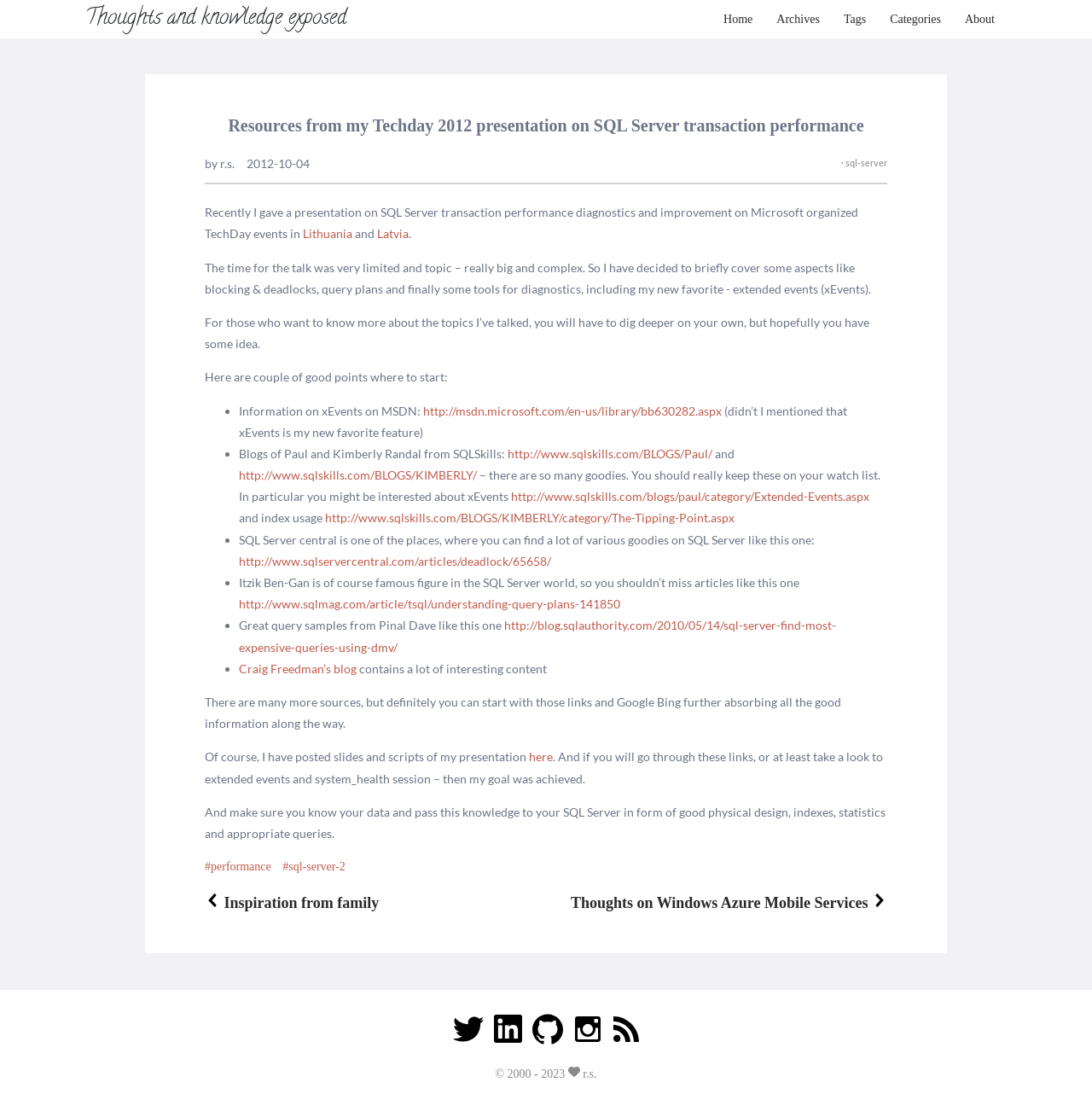Using the provided element description, identify the bounding box coordinates as (top-left x, top-left y, bottom-right x, bottom-right y). Ensure all values are between 0 and 1. Description: Craig Freedman’s blog

[0.219, 0.604, 0.327, 0.618]